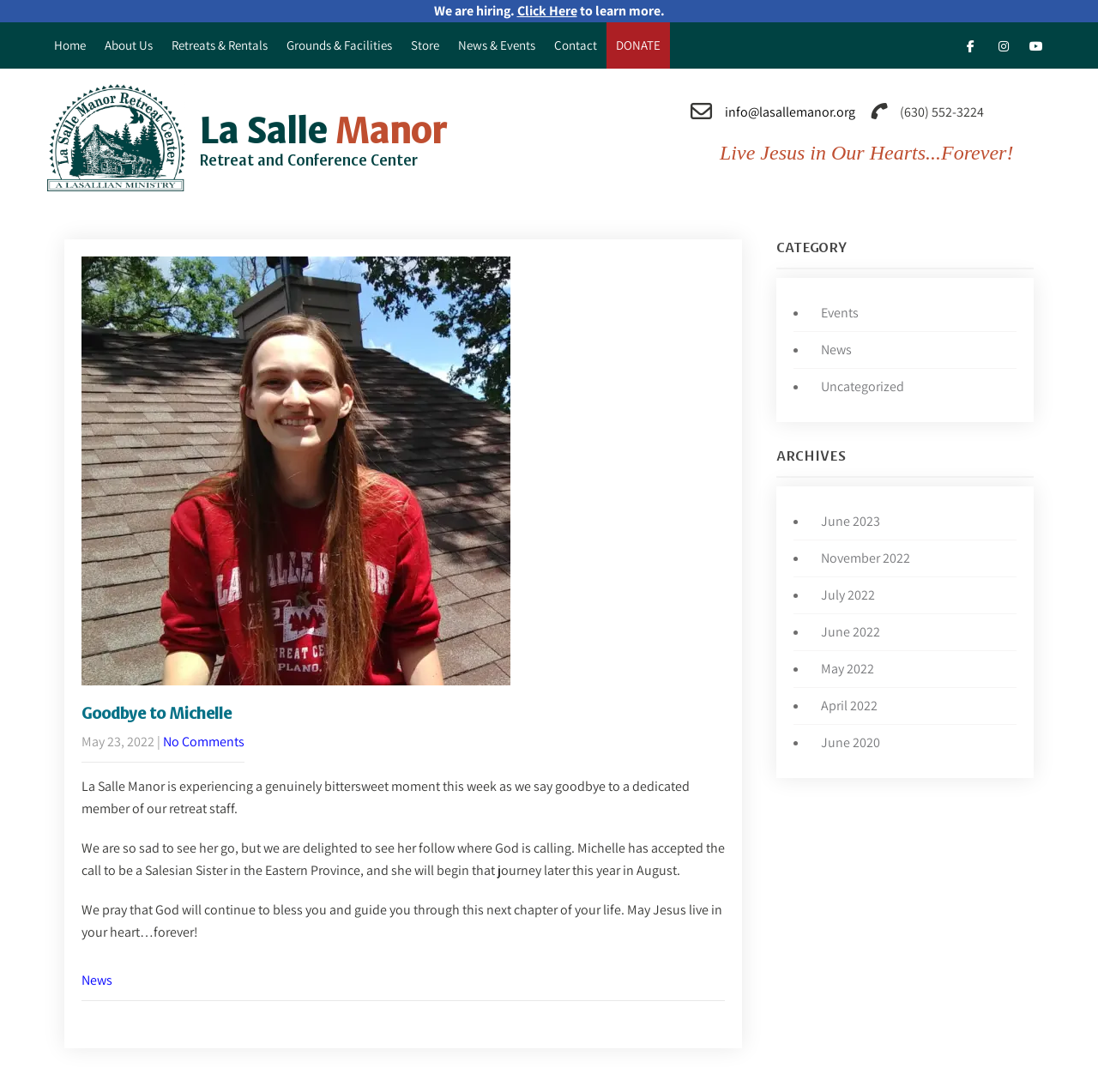Find the bounding box coordinates for the area that should be clicked to accomplish the instruction: "Click on the 'Yajnesh Rai' link".

None